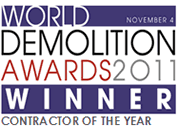Answer this question using a single word or a brief phrase:
What is the date of the recognition event?

November 4